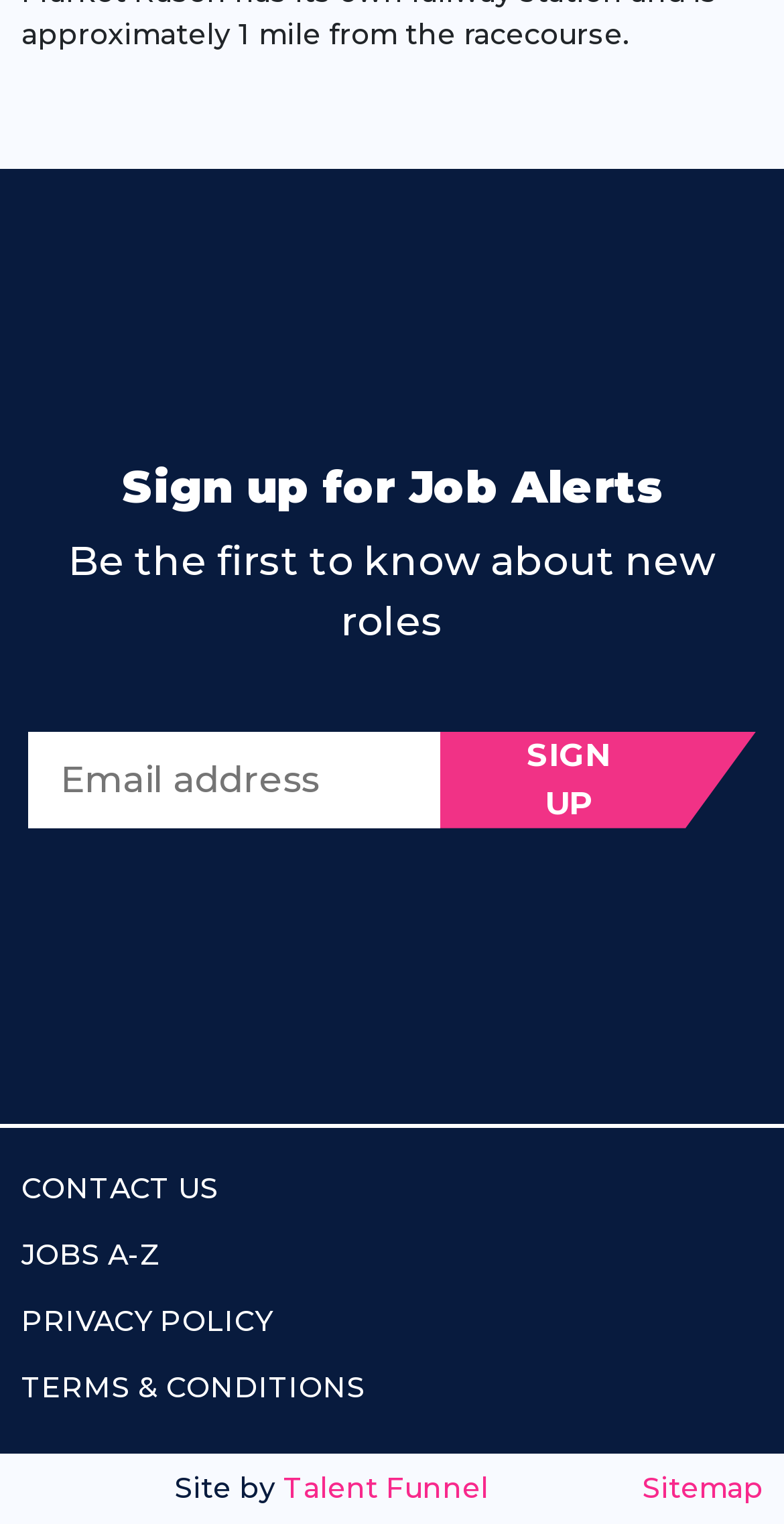What is the purpose of the 'Sitemap' link?
Give a single word or phrase as your answer by examining the image.

To access site map